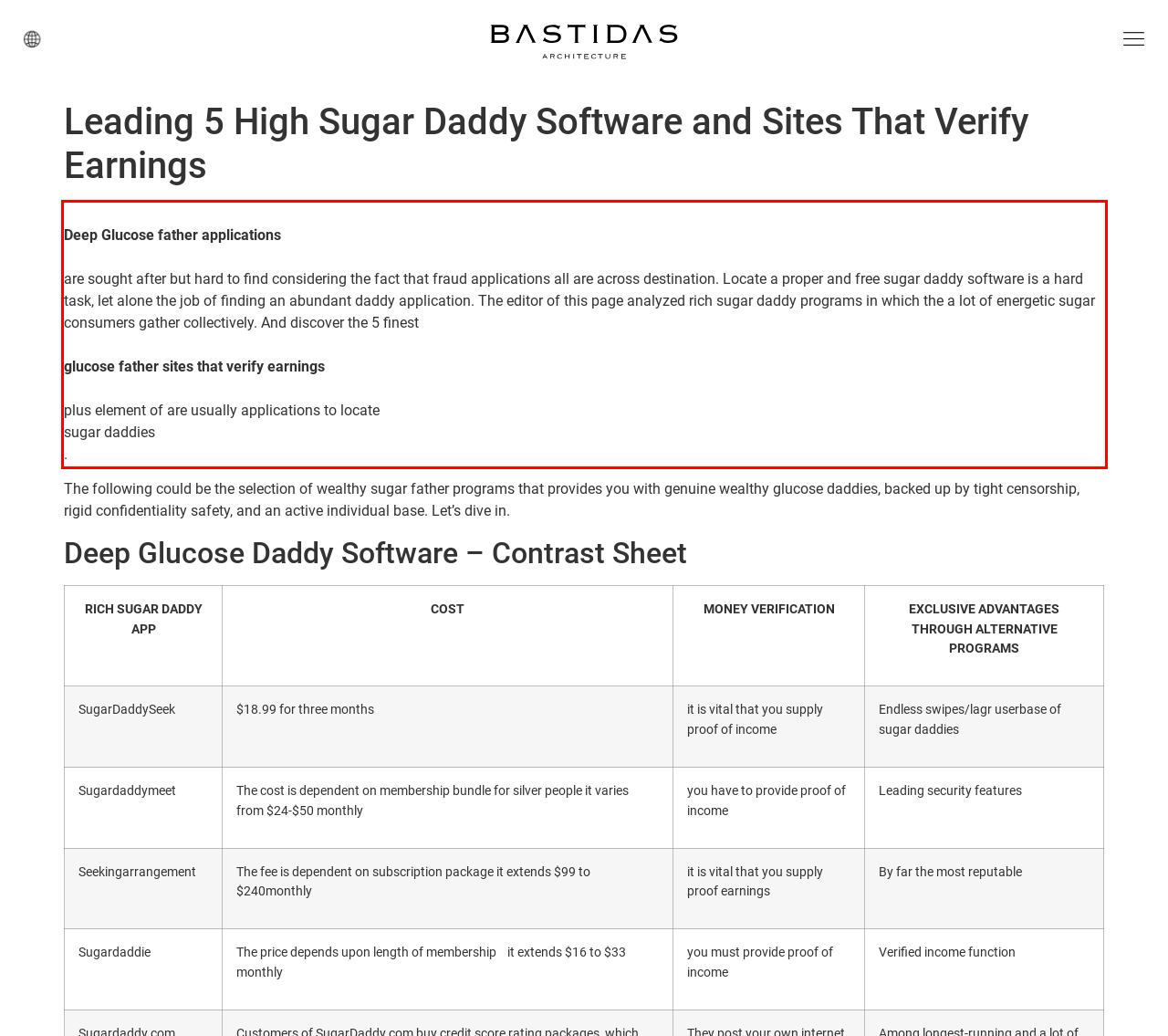Given a webpage screenshot, identify the text inside the red bounding box using OCR and extract it.

Deep Glucose father applications are sought after but hard to find considering the fact that fraud applications all are across destination. Locate a proper and free sugar daddy software is a hard task, let alone the job of finding an abundant daddy application. The editor of this page analyzed rich sugar daddy programs in which the a lot of energetic sugar consumers gather collectively. And discover the 5 finest glucose father sites that verify earnings plus element of are usually applications to locate sugar daddies .